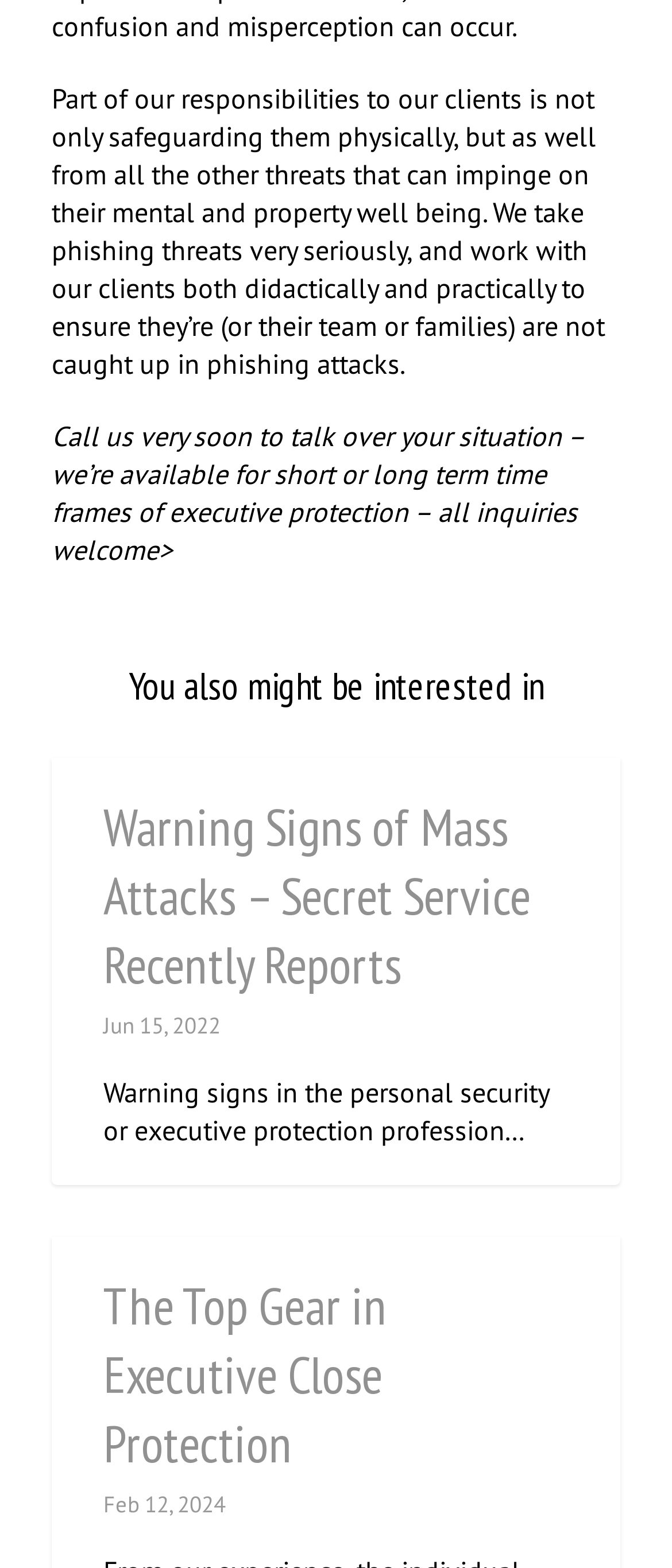What is the date of the latest article?
Answer the question with a detailed explanation, including all necessary information.

The date of the latest article can be found by looking at the timestamps of the articles, and the latest one is 'Feb 12, 2024', which corresponds to the article 'The Top Gear in Executive Close Protection'.